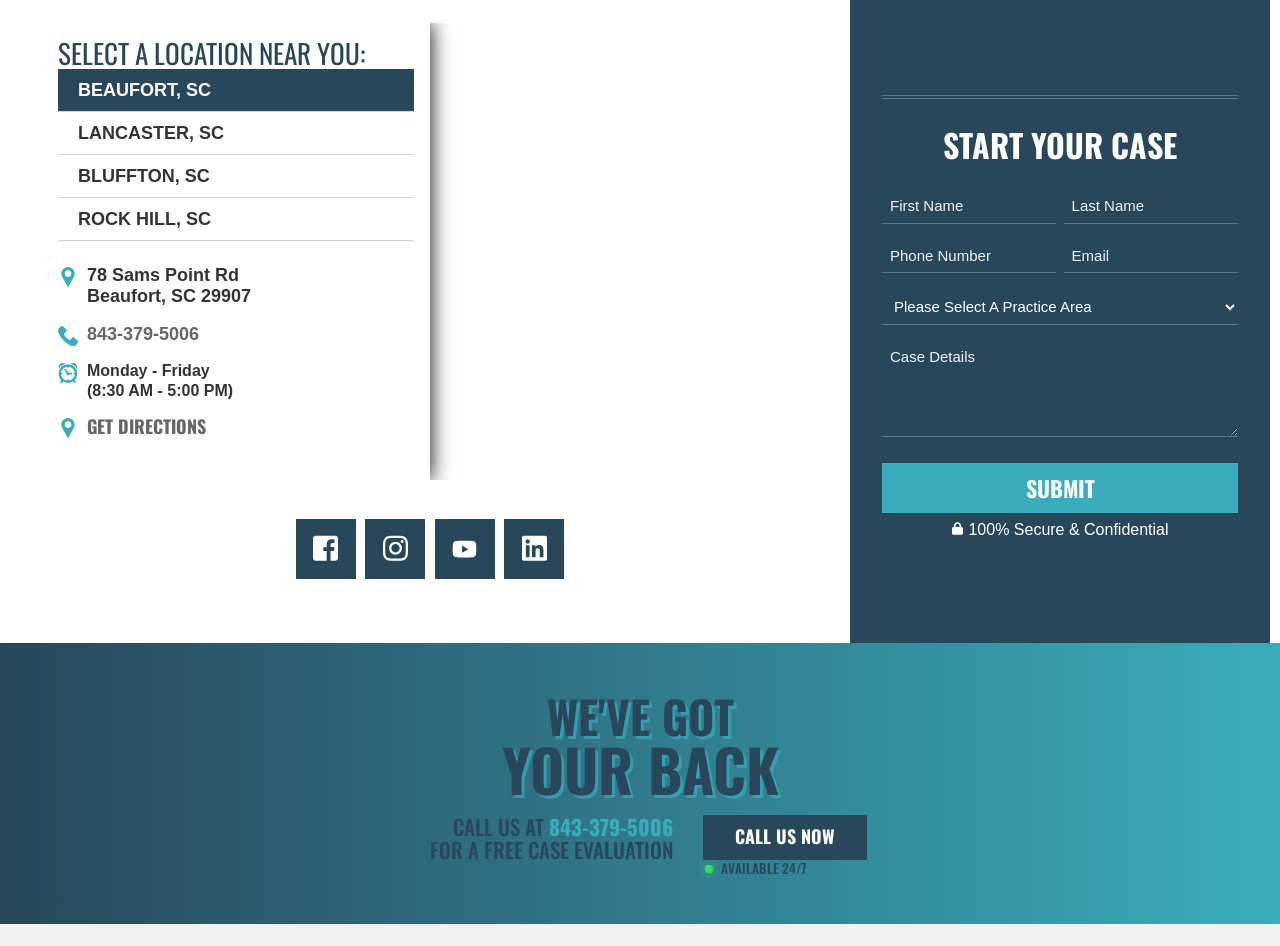What is the purpose of the 'START YOUR CASE' section?
Look at the image and provide a detailed response to the question.

By analyzing the webpage, I found that the 'START YOUR CASE' section appears to be a form that allows users to submit a case. It includes fields for first name, last name, phone number, email, practice area, and case details, suggesting that it is a way for users to initiate a case.